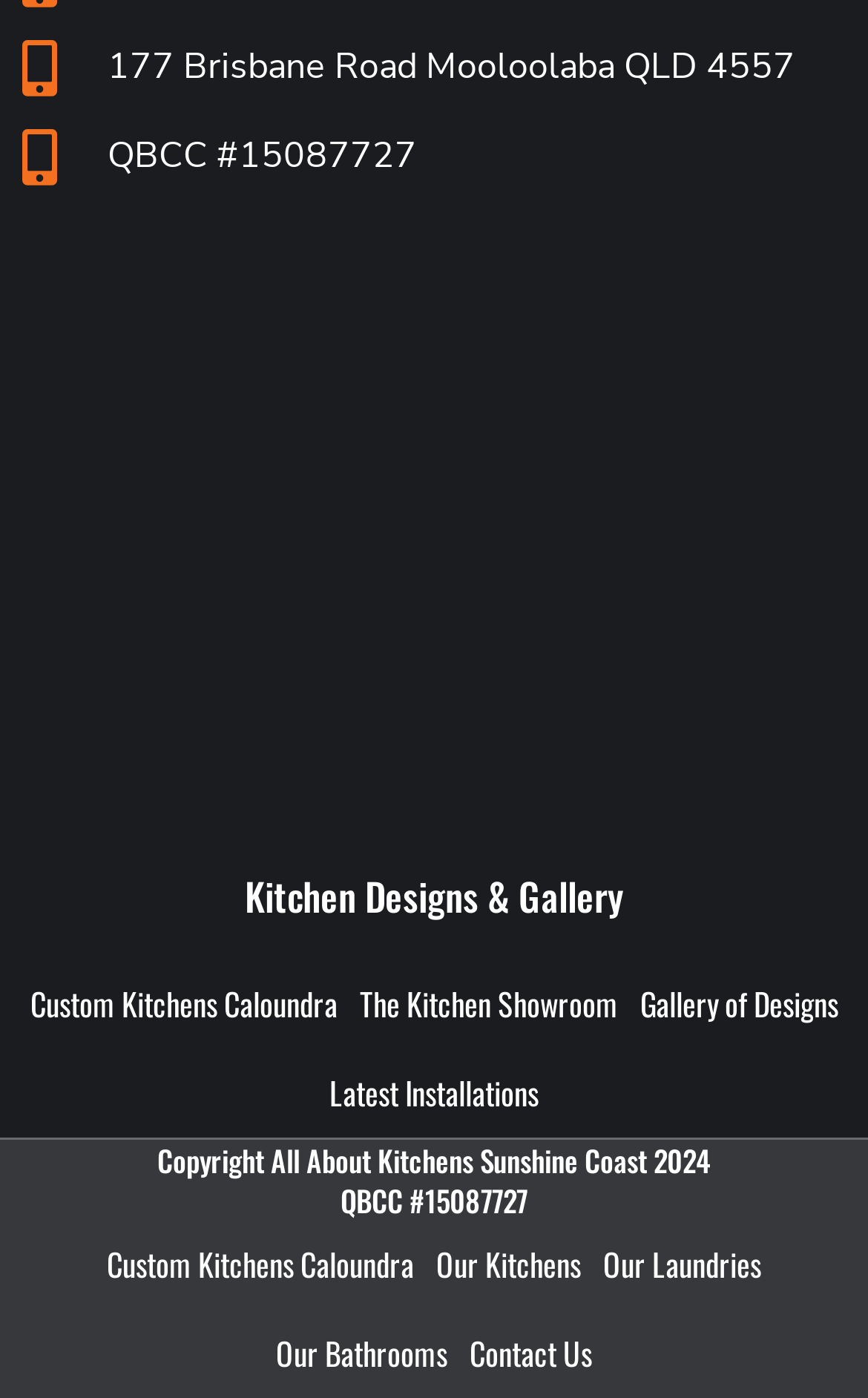Please examine the image and answer the question with a detailed explanation:
What is the name of the section that contains kitchen designs?

I found the section name by looking at the heading element that contains the text 'Kitchen Designs & Gallery', which indicates that the section is related to kitchen designs and has a gallery.